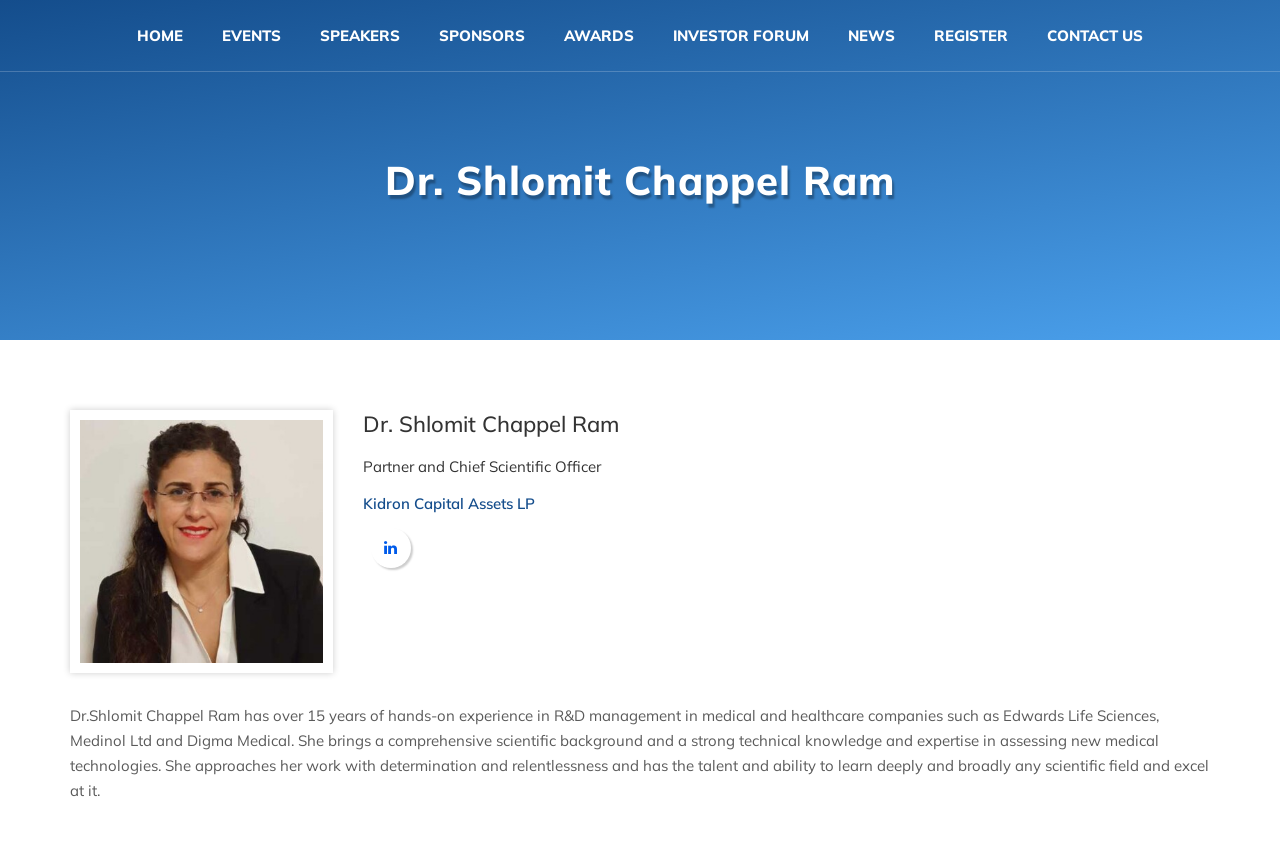What is the name of the person on this webpage?
From the screenshot, supply a one-word or short-phrase answer.

Dr. Shlomit Chappel Ram